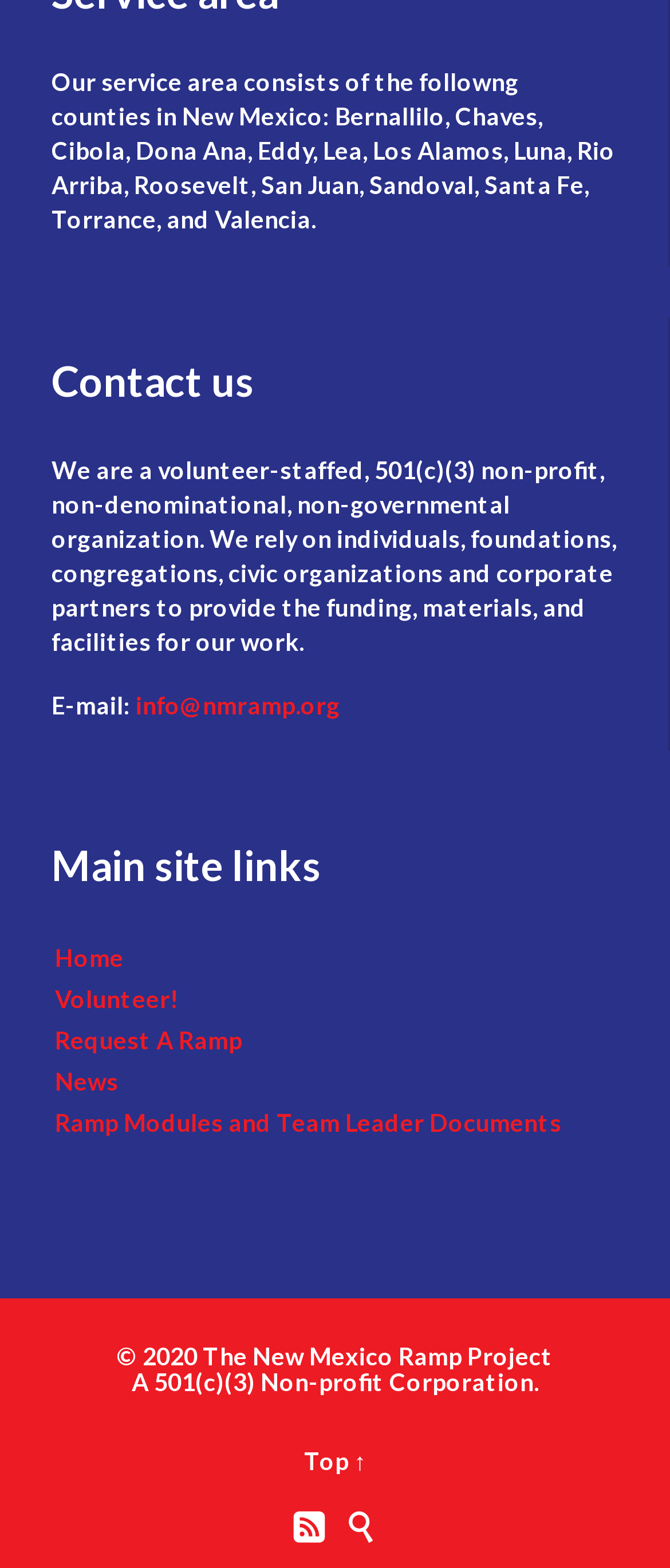What is the copyright year of this website?
Provide an in-depth and detailed explanation in response to the question.

The webpage has a footer section that mentions the copyright year, which is 2020, as stated in the text '© 2020 The New Mexico Ramp Project A 501(c)(3) Non-profit Corporation'.